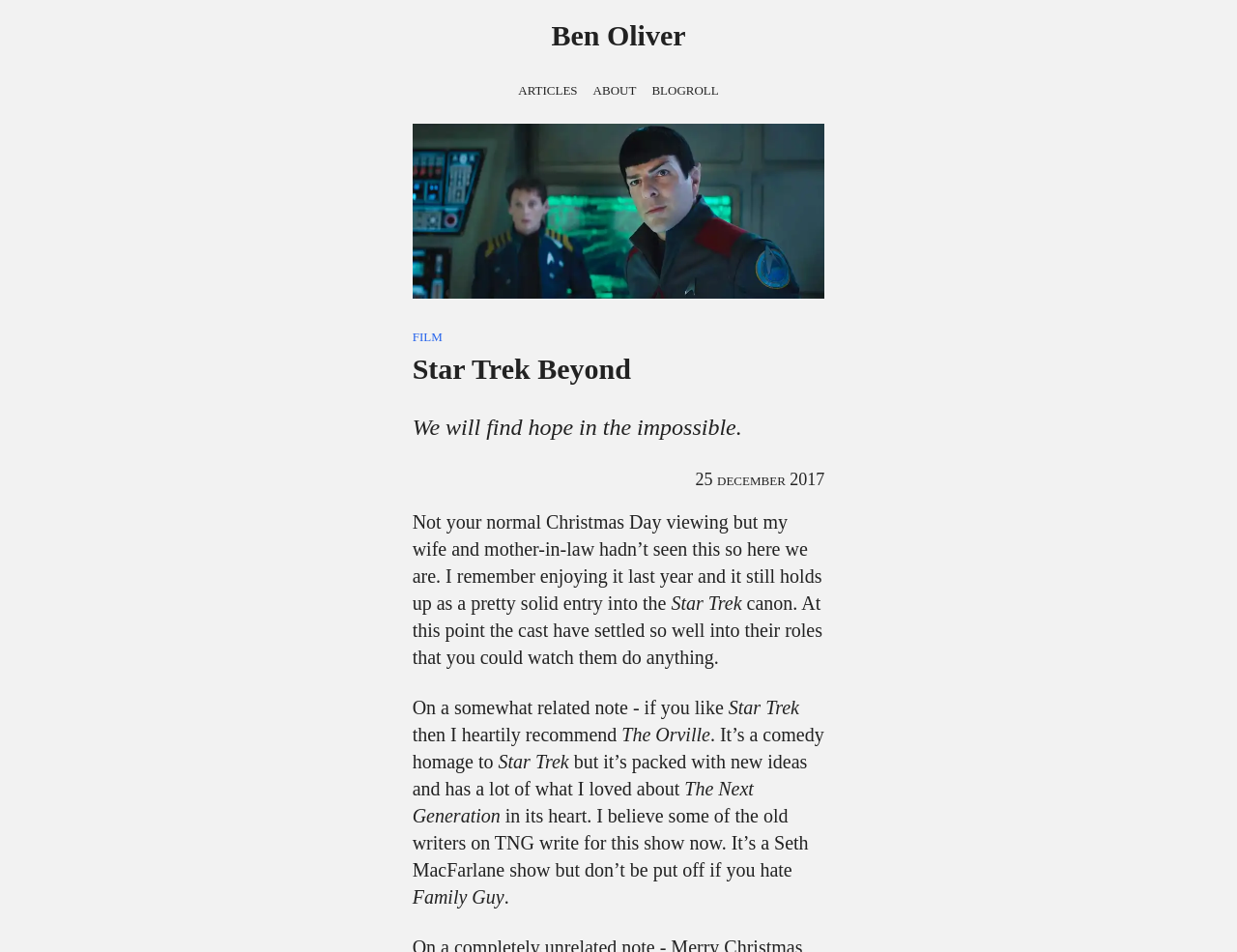Explain in detail what is displayed on the webpage.

This webpage is about a blog post discussing the movie "Star Trek Beyond". At the top, there is a banner image for the movie, taking up about a third of the screen width. Below the banner image, there is a heading with the title "Star Trek Beyond" and a tagline "We will find hope in the impossible." 

To the left of the banner image, there are three links: "articles", "about", and "blogroll", aligned horizontally. Above these links, there is a link to the author's name, "Ben Oliver", which is also a heading.

The main content of the blog post is a review of the movie, written in a casual tone. The text is divided into several paragraphs, with the first paragraph discussing the author's experience watching the movie with their wife and mother-in-law. The subsequent paragraphs discuss the author's thoughts on the movie, comparing it to other entries in the Star Trek canon.

There are also recommendations for another TV show, "The Orville", which is described as a comedy homage to Star Trek. The author mentions that some of the old writers from "The Next Generation" now write for "The Orville", and that it has a lot of heart.